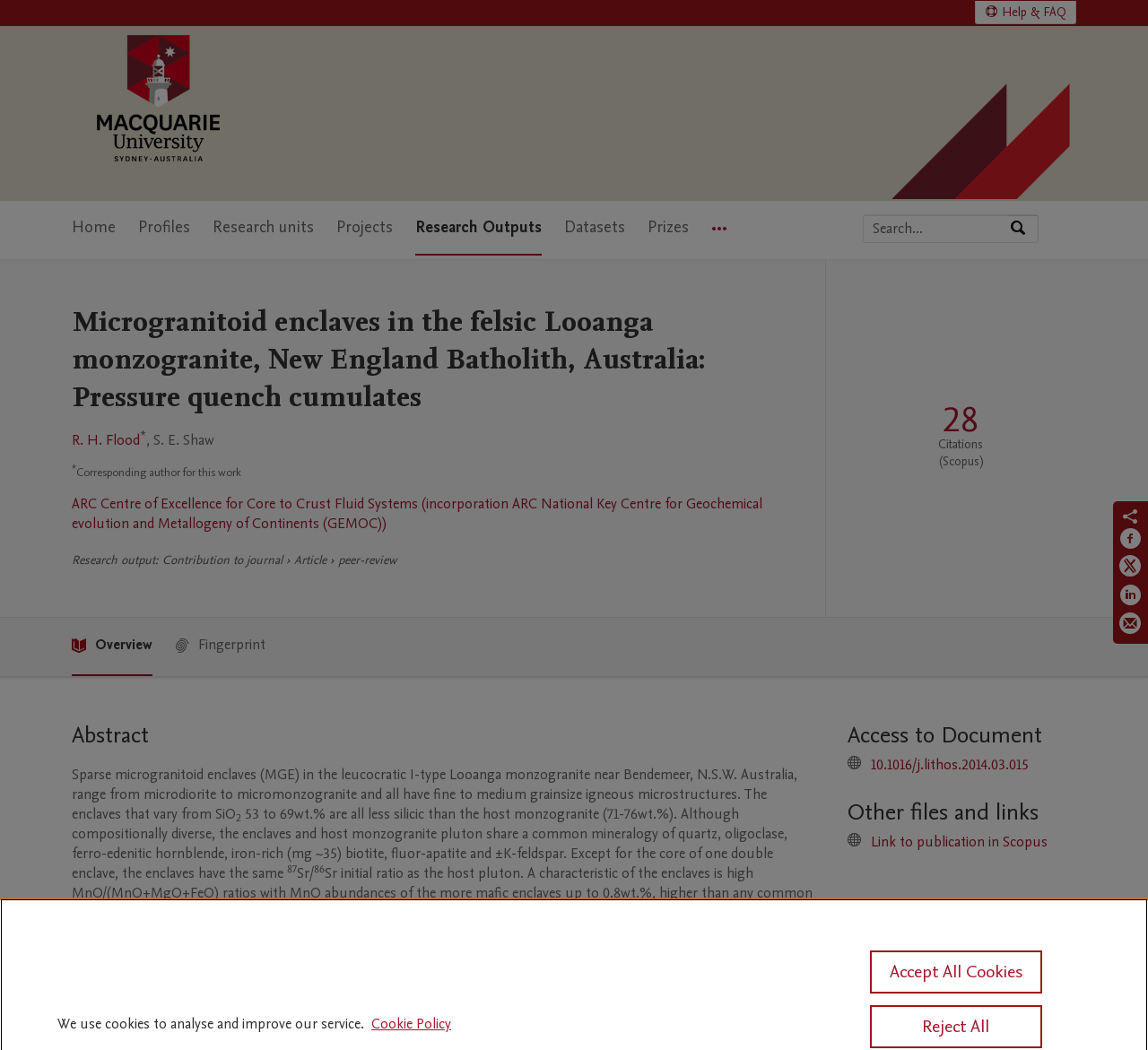Identify the bounding box coordinates of the specific part of the webpage to click to complete this instruction: "Search by expertise, name or affiliation".

[0.752, 0.205, 0.879, 0.231]